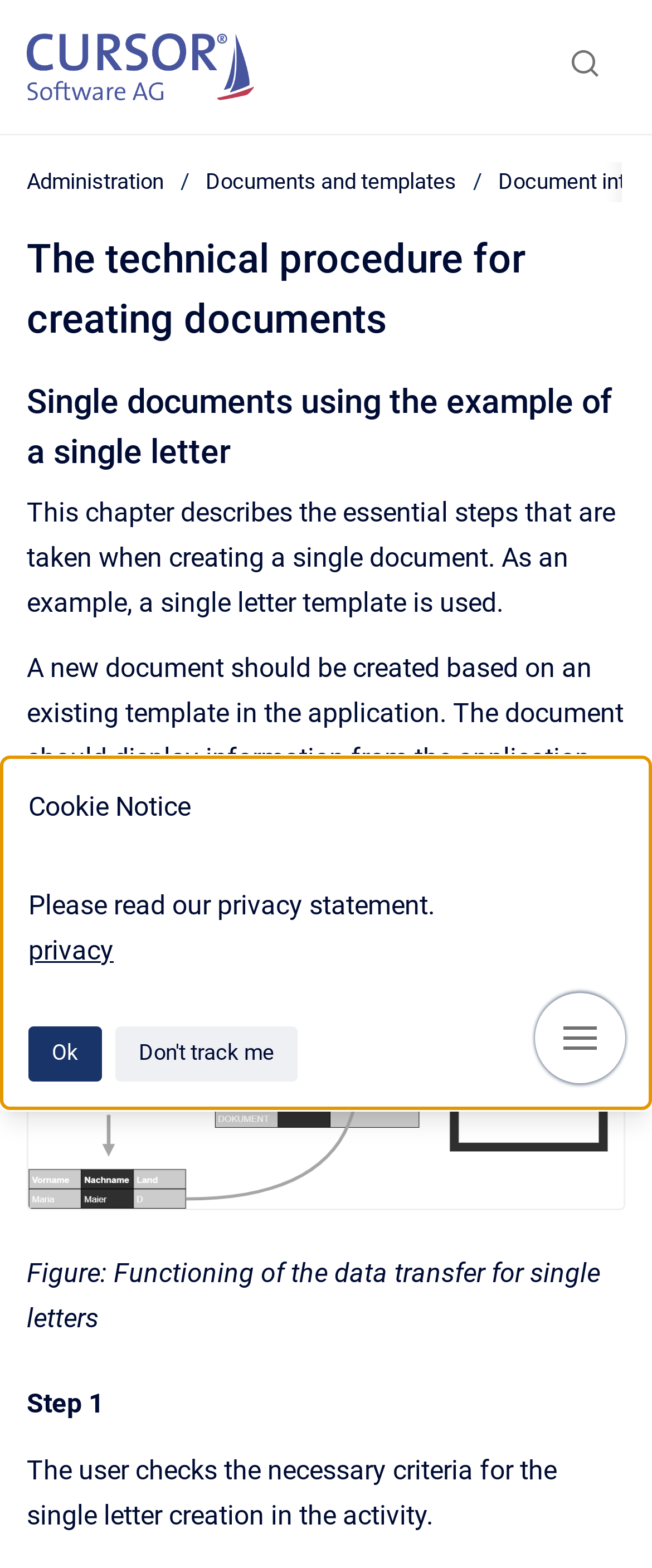What is the purpose of the image in the figure?
Look at the screenshot and give a one-word or phrase answer.

To illustrate data transfer